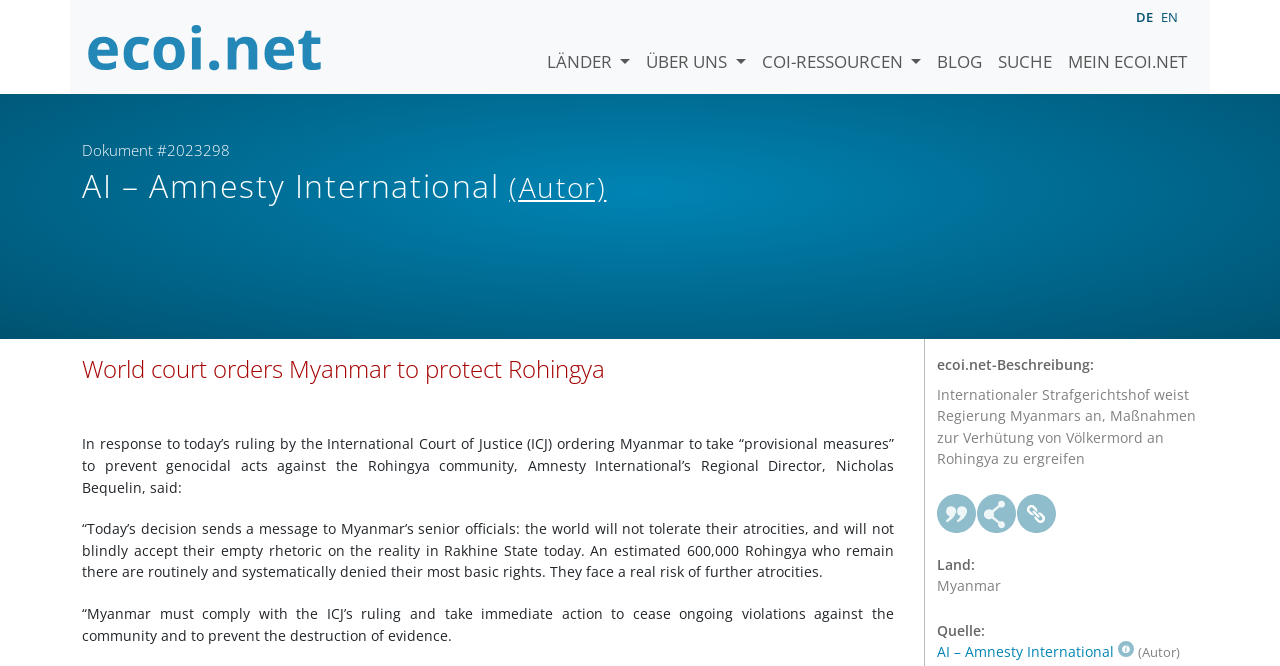Answer the question below using just one word or a short phrase: 
What is the topic of the article?

Rohingya